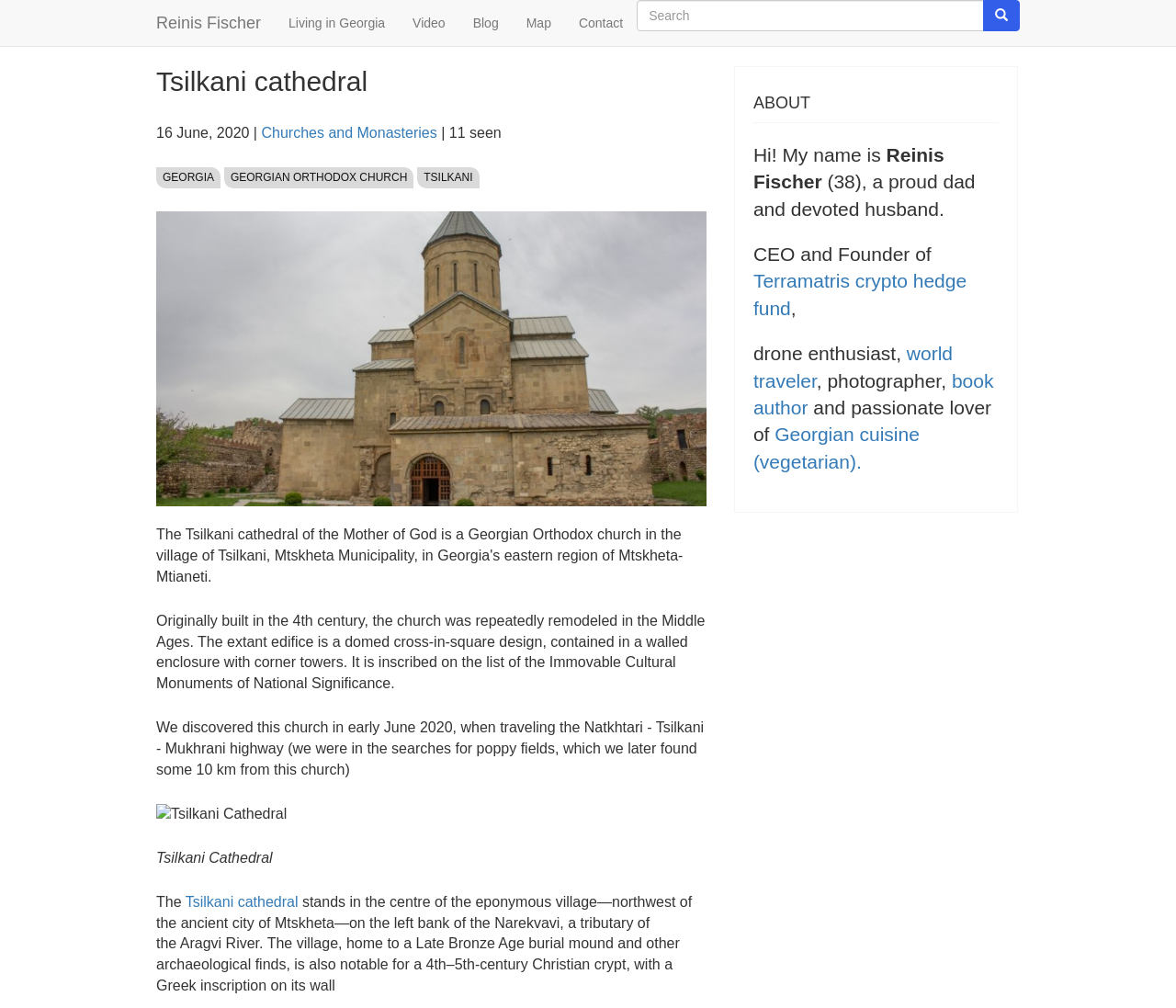Using the information in the image, give a detailed answer to the following question: What is the author's interest?

I found the answer by looking at the link element that says 'Georgian cuisine' which is located in the 'ABOUT' section of the webpage and seems to be one of the author's interests.